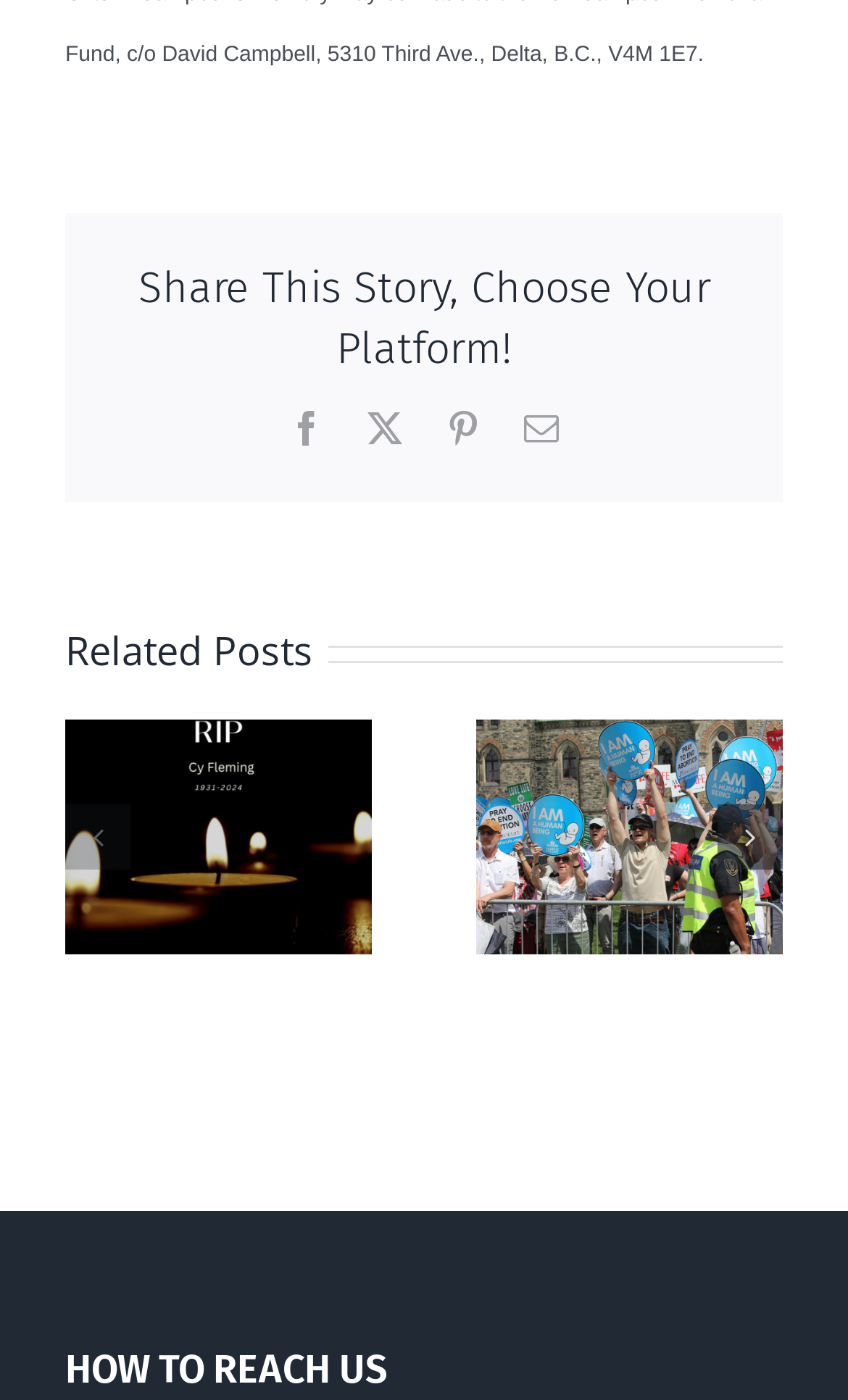Please provide a one-word or short phrase answer to the question:
How many related posts are shown?

4